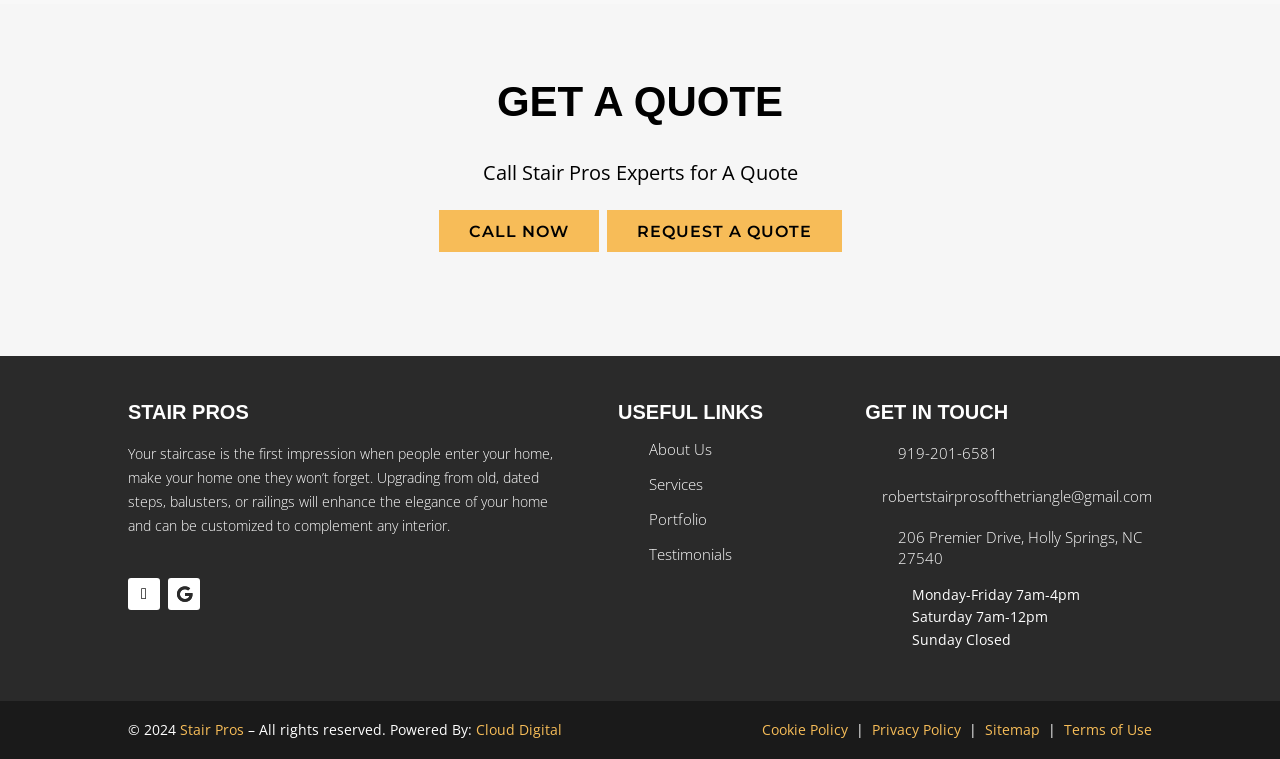What is the physical address?
Observe the image and answer the question with a one-word or short phrase response.

206 Premier Drive, Holly Springs, NC 27540